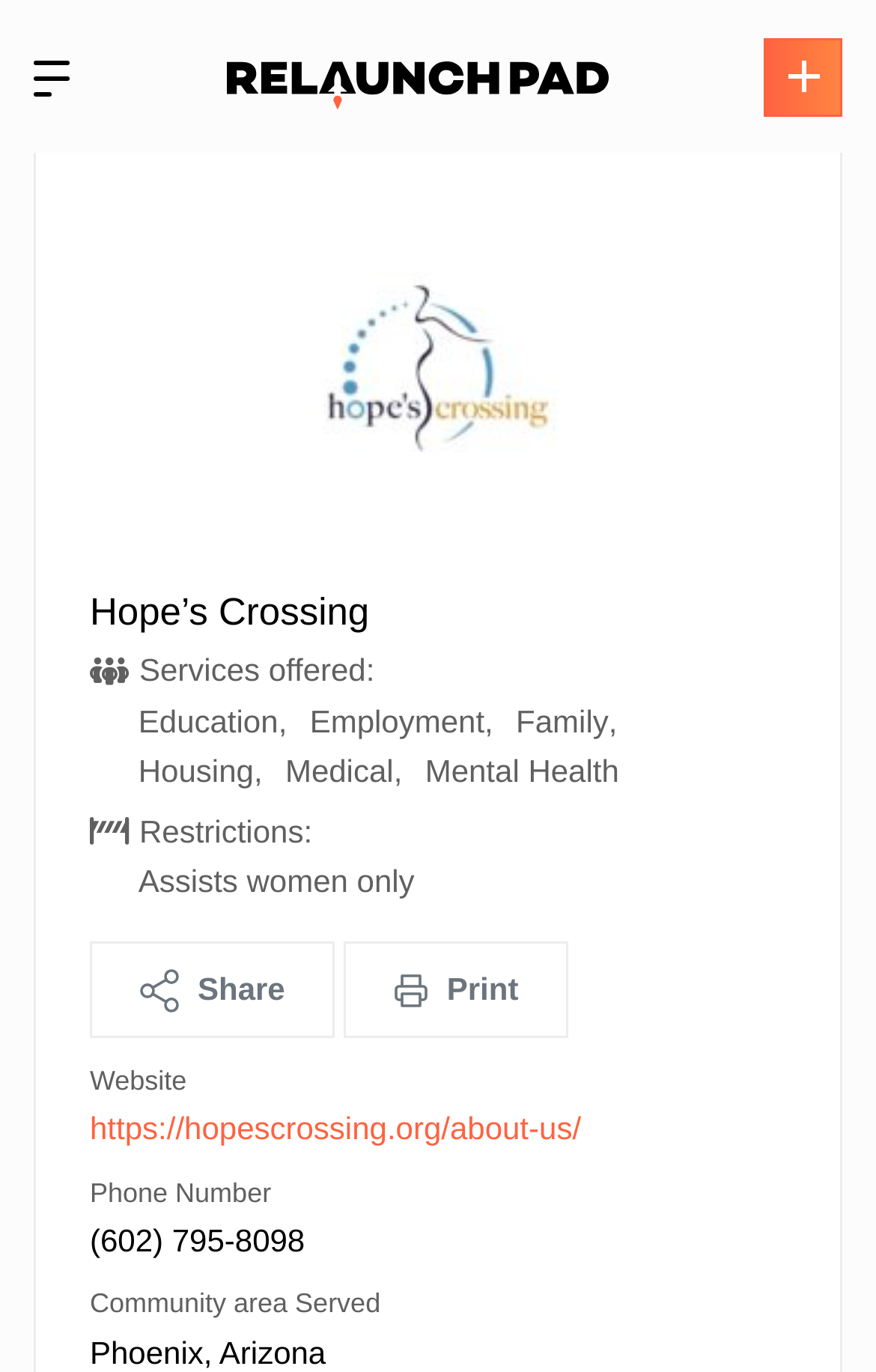What is the restriction of Hope's Crossing?
Based on the image, answer the question with as much detail as possible.

I found the restriction of Hope's Crossing by looking at the StaticText element with ID 286, which is located below the 'Restrictions:' heading.